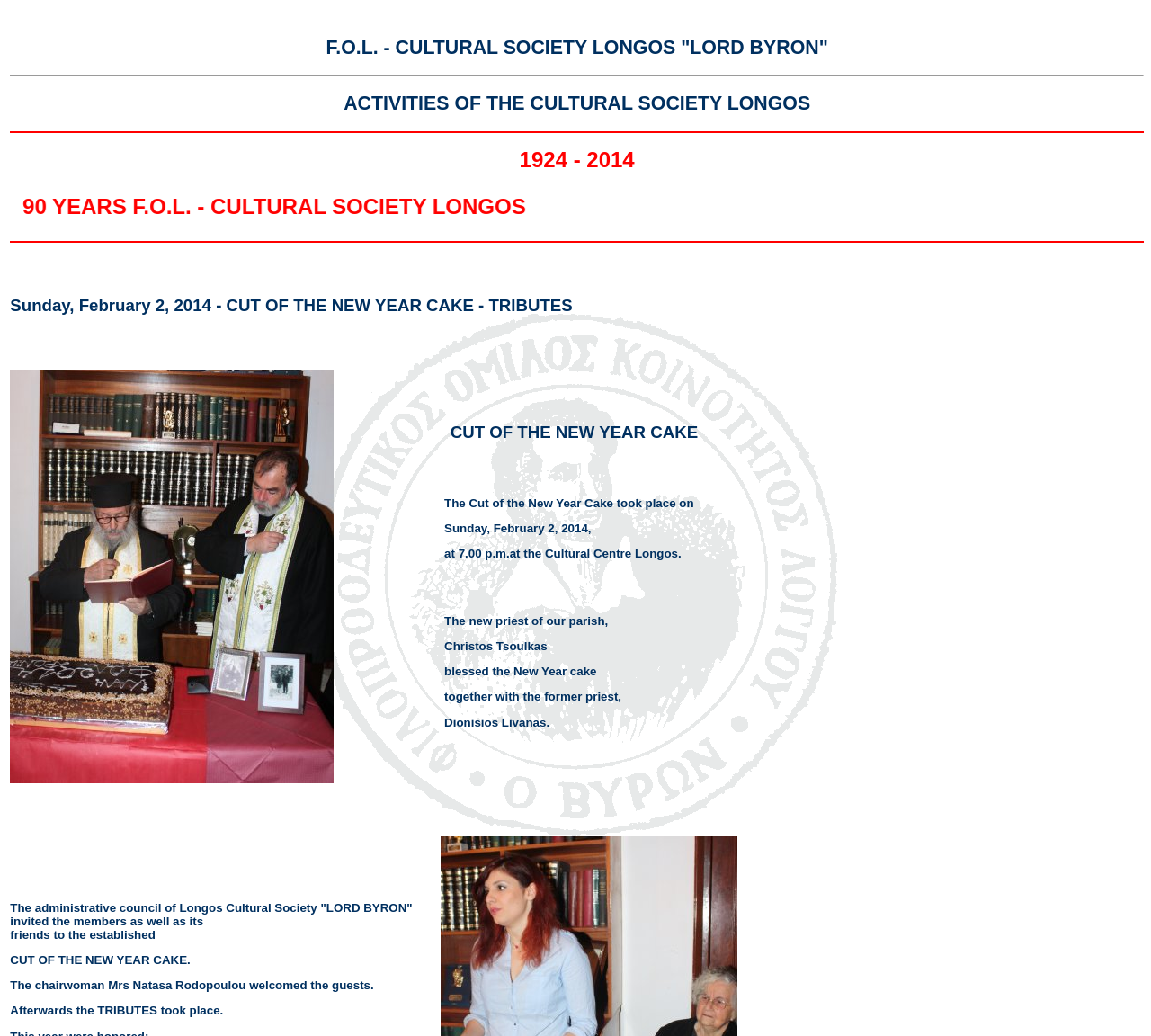Give a one-word or one-phrase response to the question: 
What event took place on Sunday, February 2, 2014?

Cut of the New Year Cake